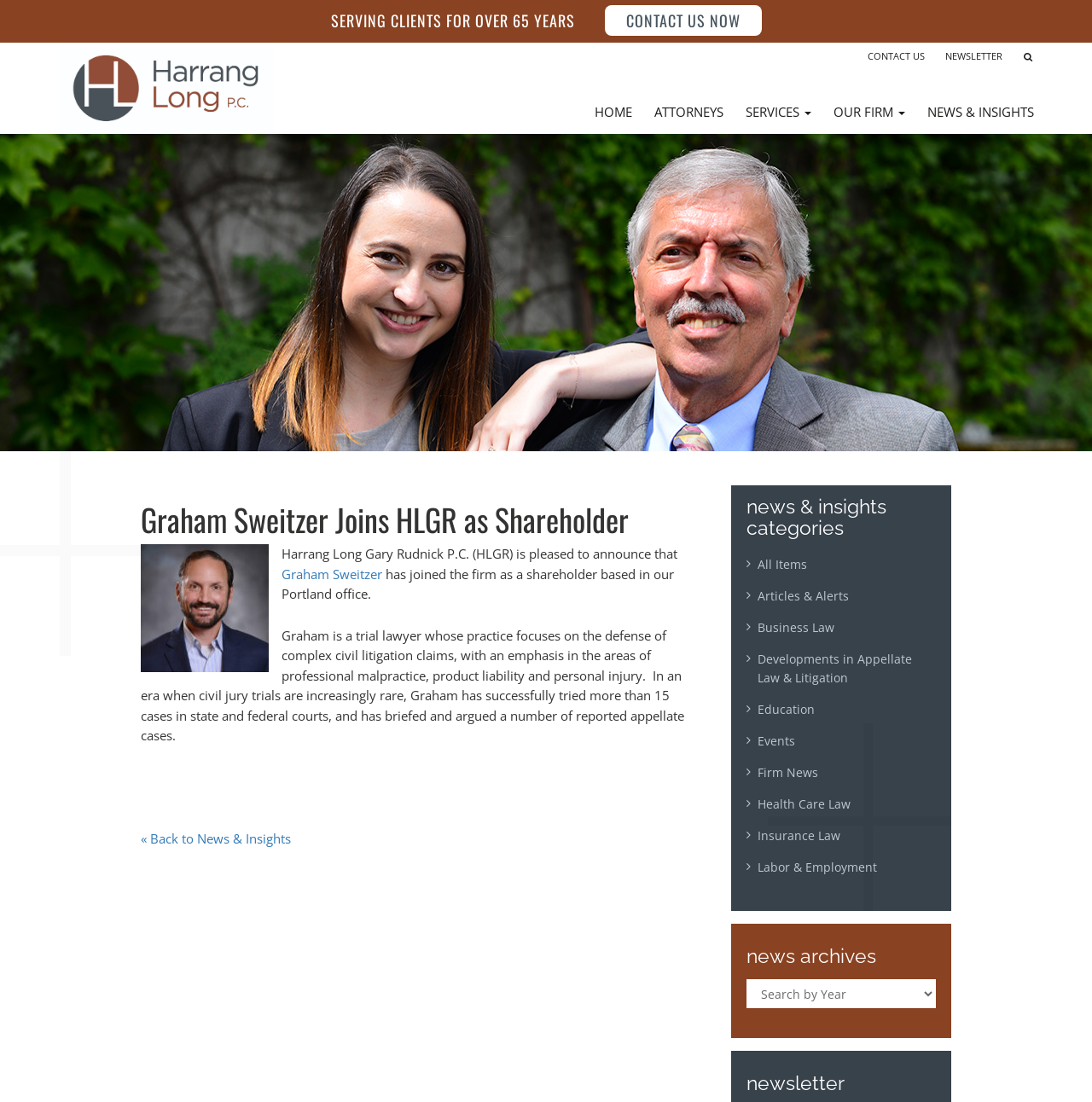Please extract and provide the main headline of the webpage.

Graham Sweitzer Joins HLGR as Shareholder